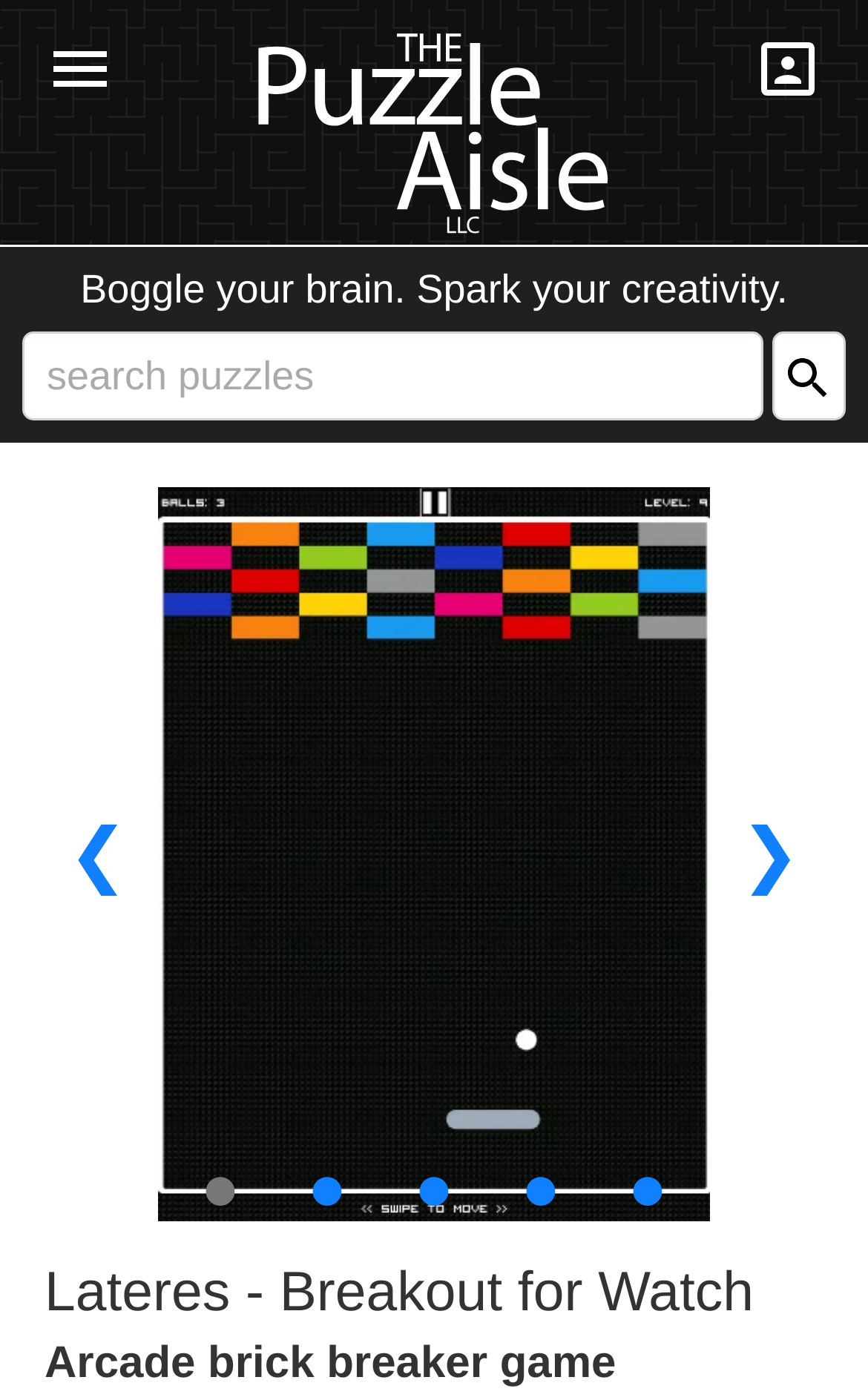How many buttons are there below the image?
Refer to the image and answer the question using a single word or phrase.

5